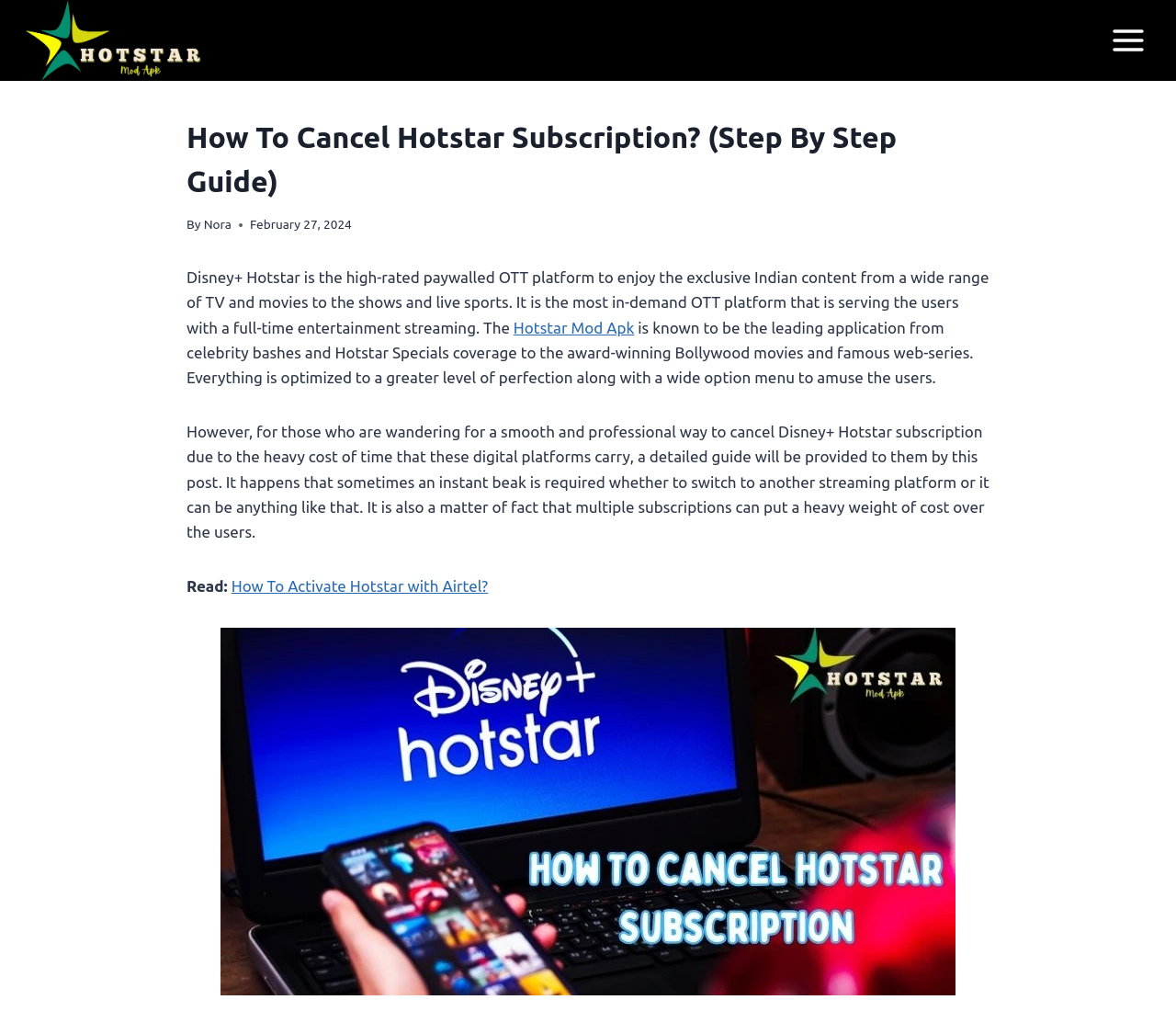What is the topic of the linked article?
Based on the image, answer the question in a detailed manner.

The linked article is about activating Hotstar with Airtel, which is a separate topic from canceling Hotstar subscription, but related to Hotstar services.